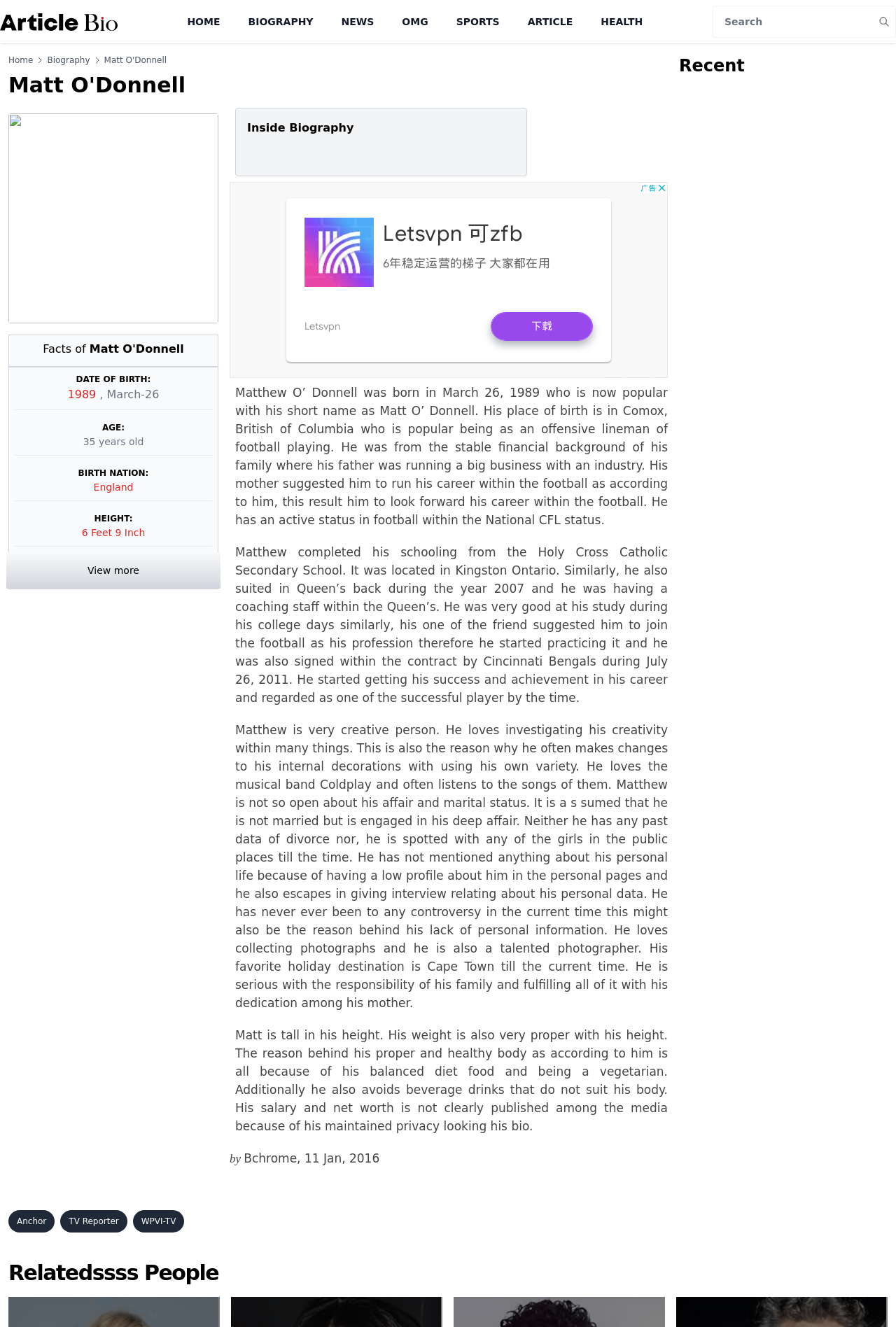Extract the bounding box coordinates for the HTML element that matches this description: "aria-label="Advertisement" name="aswift_1" title="Advertisement"". The coordinates should be four float numbers between 0 and 1, i.e., [left, top, right, bottom].

[0.256, 0.137, 0.745, 0.285]